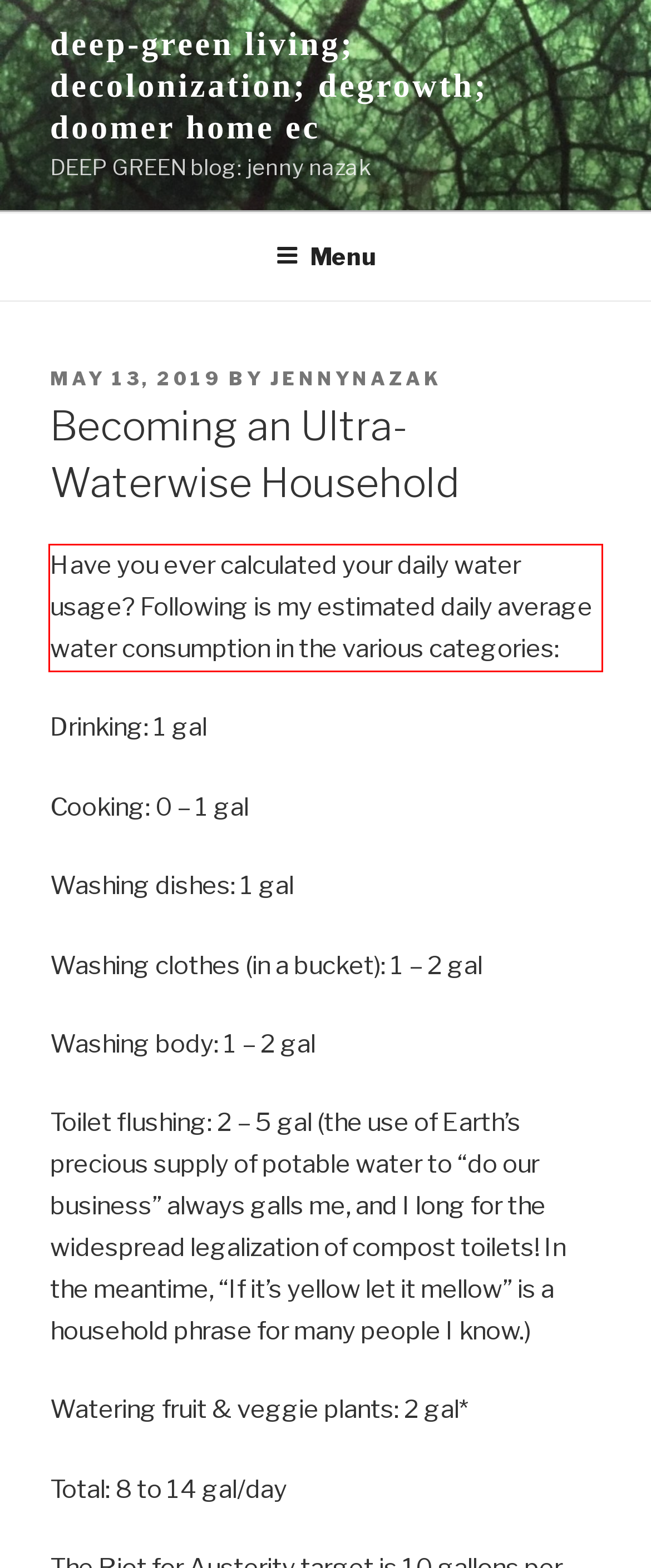You are presented with a screenshot containing a red rectangle. Extract the text found inside this red bounding box.

Have you ever calculated your daily water usage? Following is my estimated daily average water consumption in the various categories: